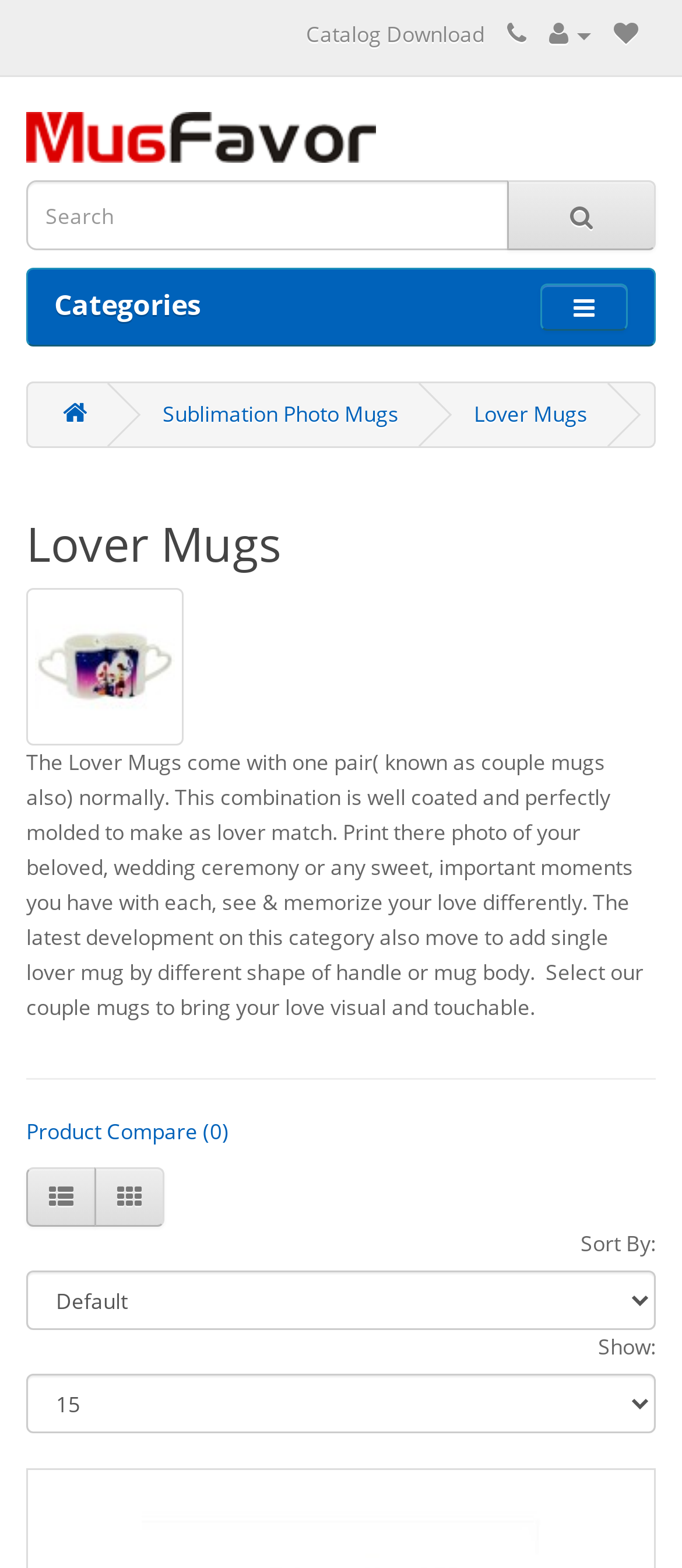Extract the bounding box coordinates of the UI element described: "Wish List (0)". Provide the coordinates in the format [left, top, right, bottom] with values ranging from 0 to 1.

[0.9, 0.012, 0.936, 0.031]